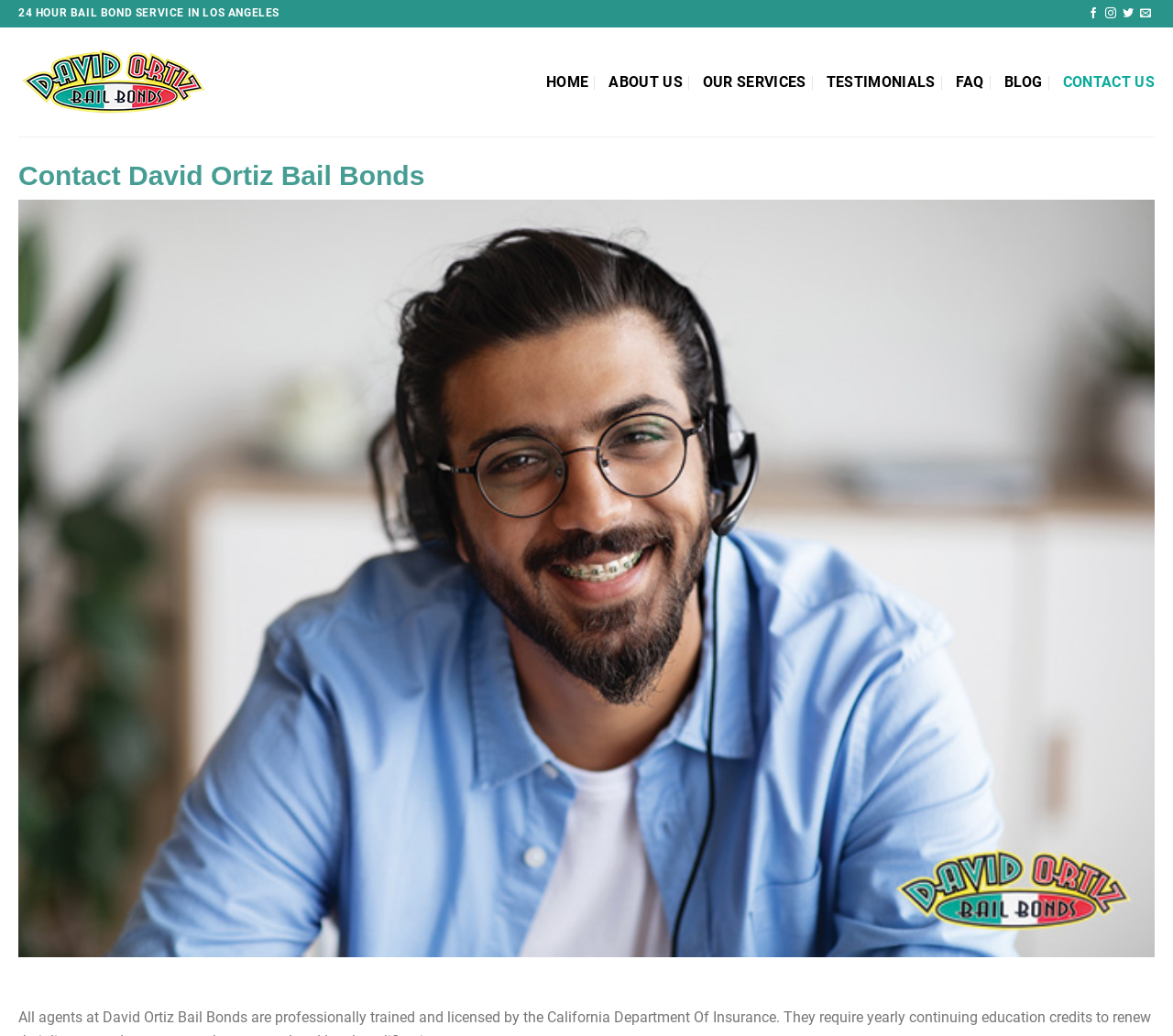Identify the bounding box coordinates of the region that should be clicked to execute the following instruction: "Click 24 HOUR BAIL BOND SERVICE IN LOS ANGELES".

[0.016, 0.007, 0.238, 0.019]